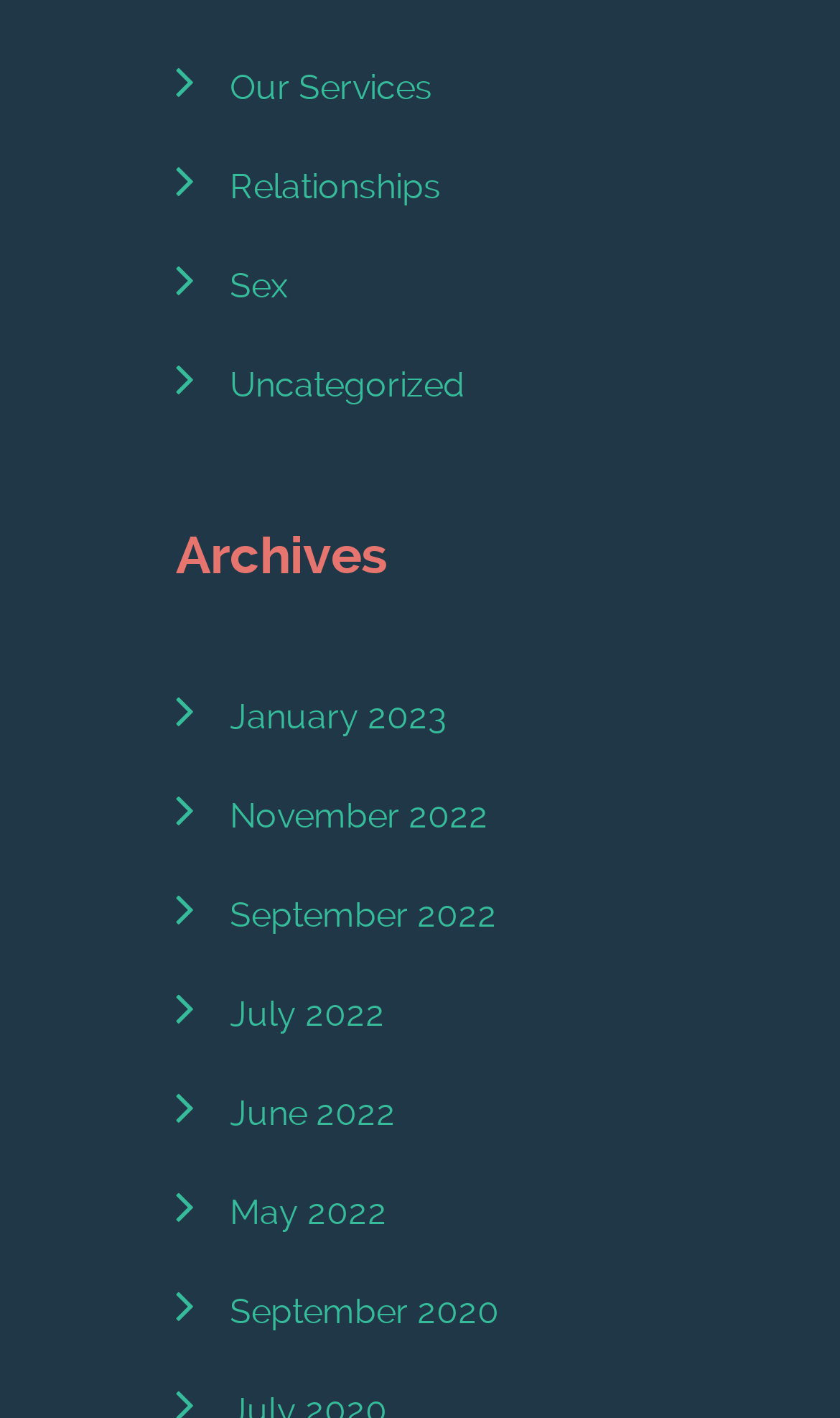Determine the bounding box coordinates of the region to click in order to accomplish the following instruction: "Read archives". Provide the coordinates as four float numbers between 0 and 1, specifically [left, top, right, bottom].

[0.209, 0.355, 0.904, 0.428]